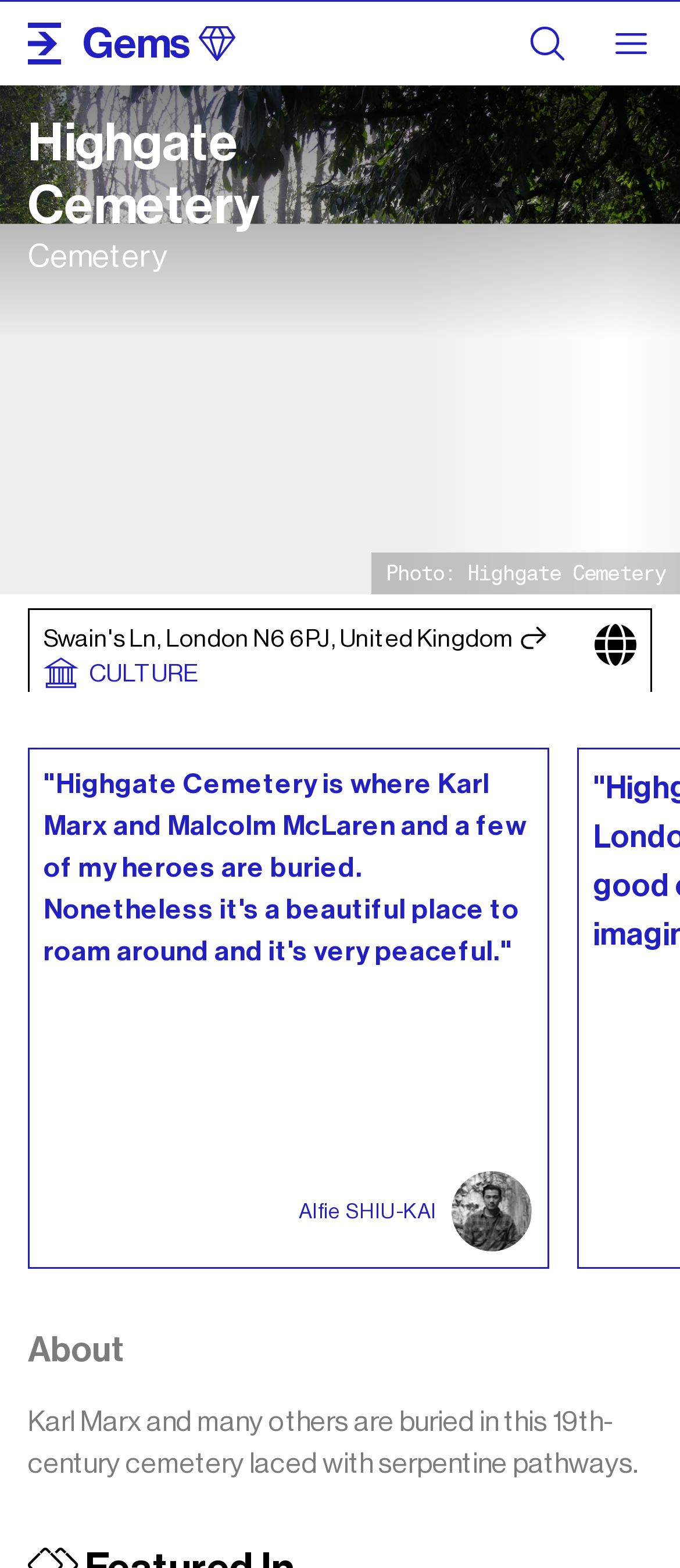Please answer the following question using a single word or phrase: What is the name of the cemetery?

Highgate Cemetery